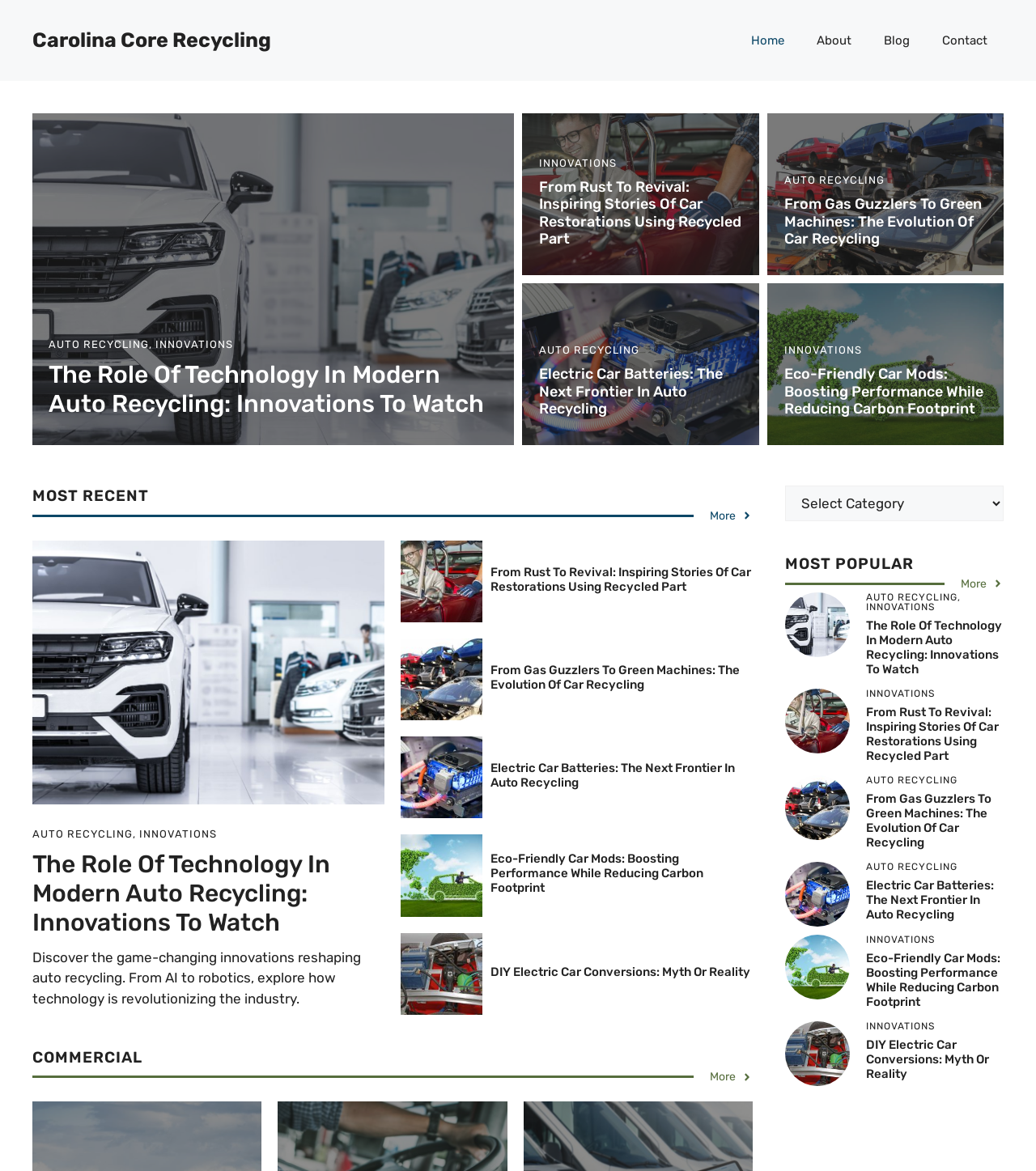Highlight the bounding box coordinates of the element that should be clicked to carry out the following instruction: "Explore the 'INNOVATIONS' category". The coordinates must be given as four float numbers ranging from 0 to 1, i.e., [left, top, right, bottom].

[0.52, 0.134, 0.595, 0.144]